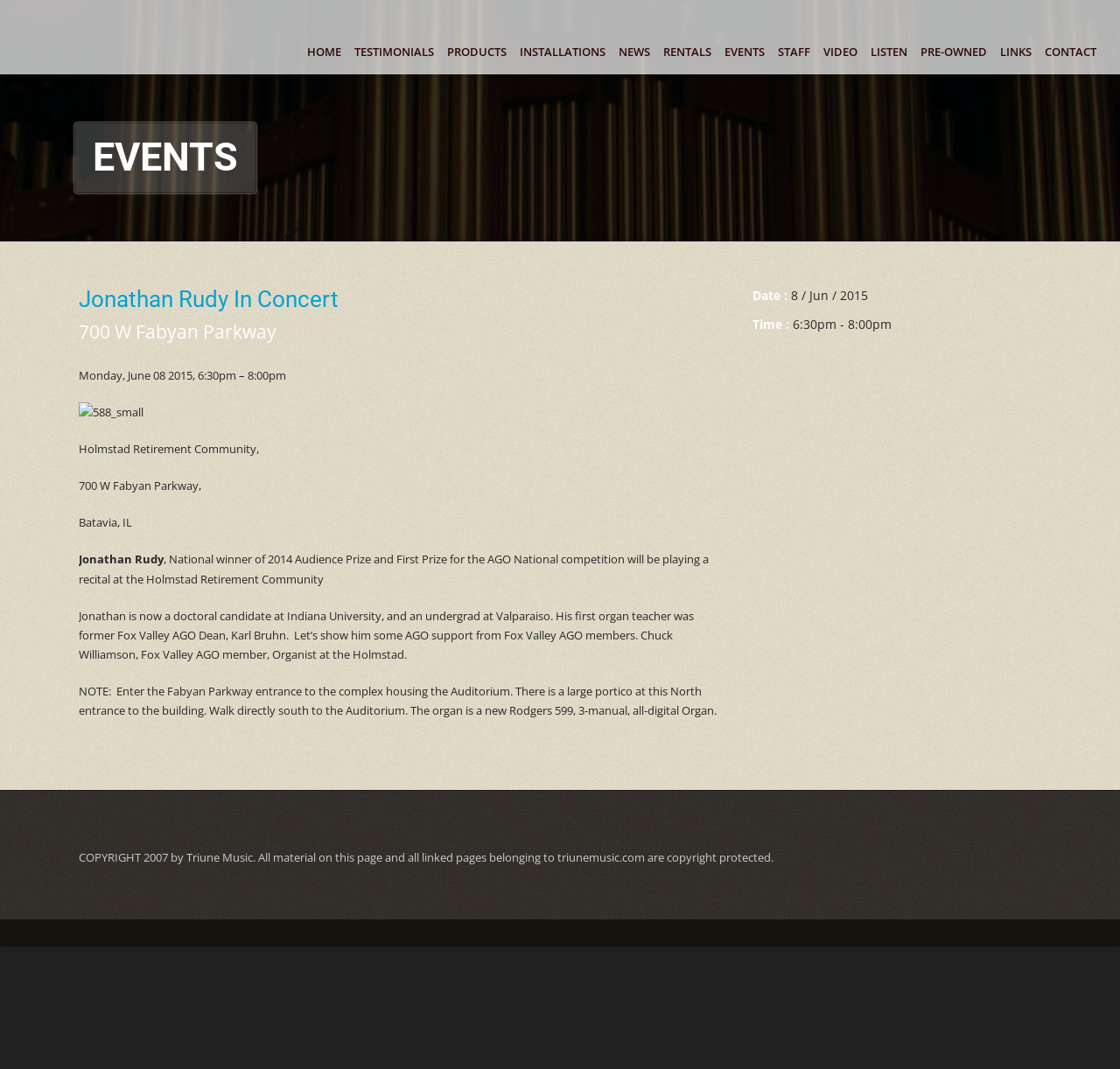Identify the bounding box coordinates of the part that should be clicked to carry out this instruction: "View the EVENTS page".

[0.645, 0.031, 0.685, 0.07]